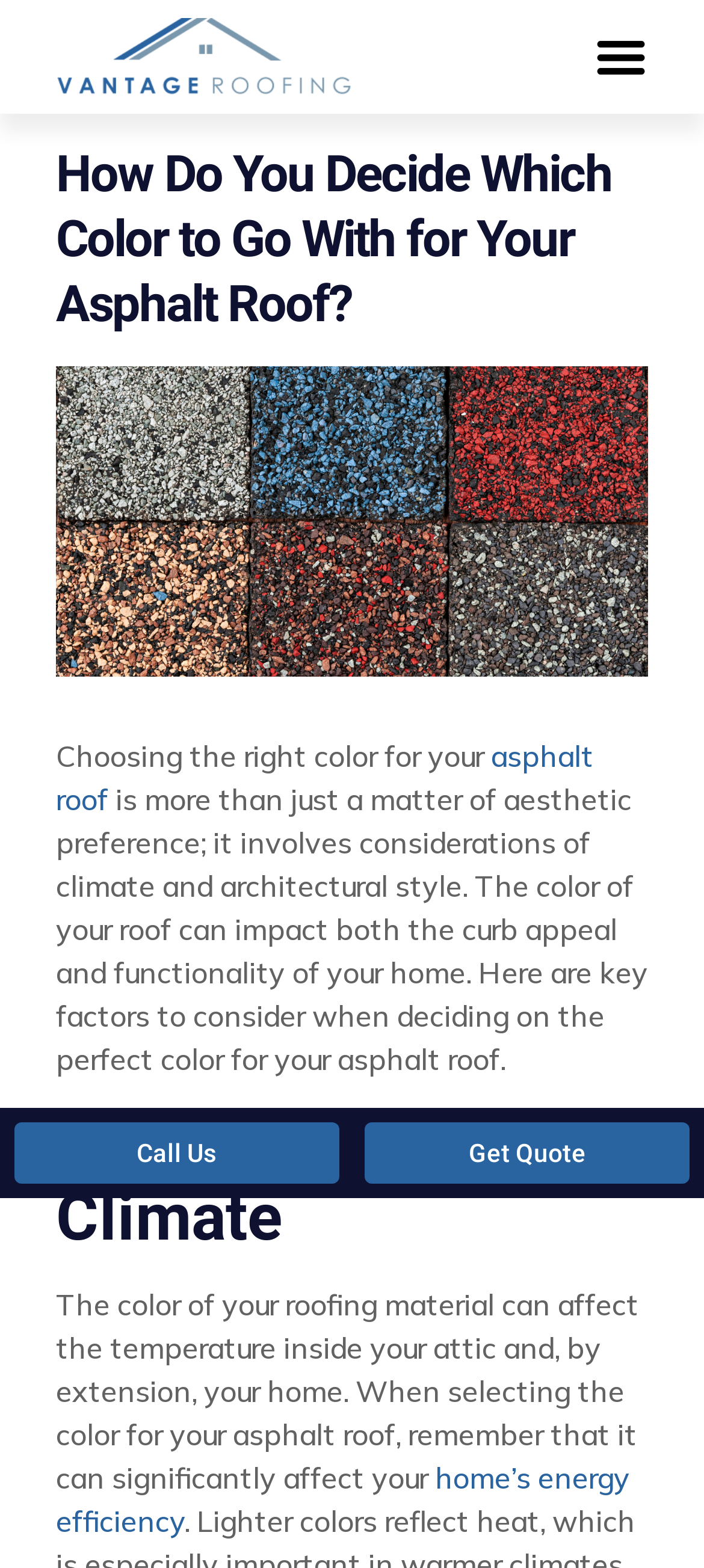Identify the bounding box coordinates for the UI element described by the following text: "home’s energy efficiency". Provide the coordinates as four float numbers between 0 and 1, in the format [left, top, right, bottom].

[0.079, 0.931, 0.895, 0.981]